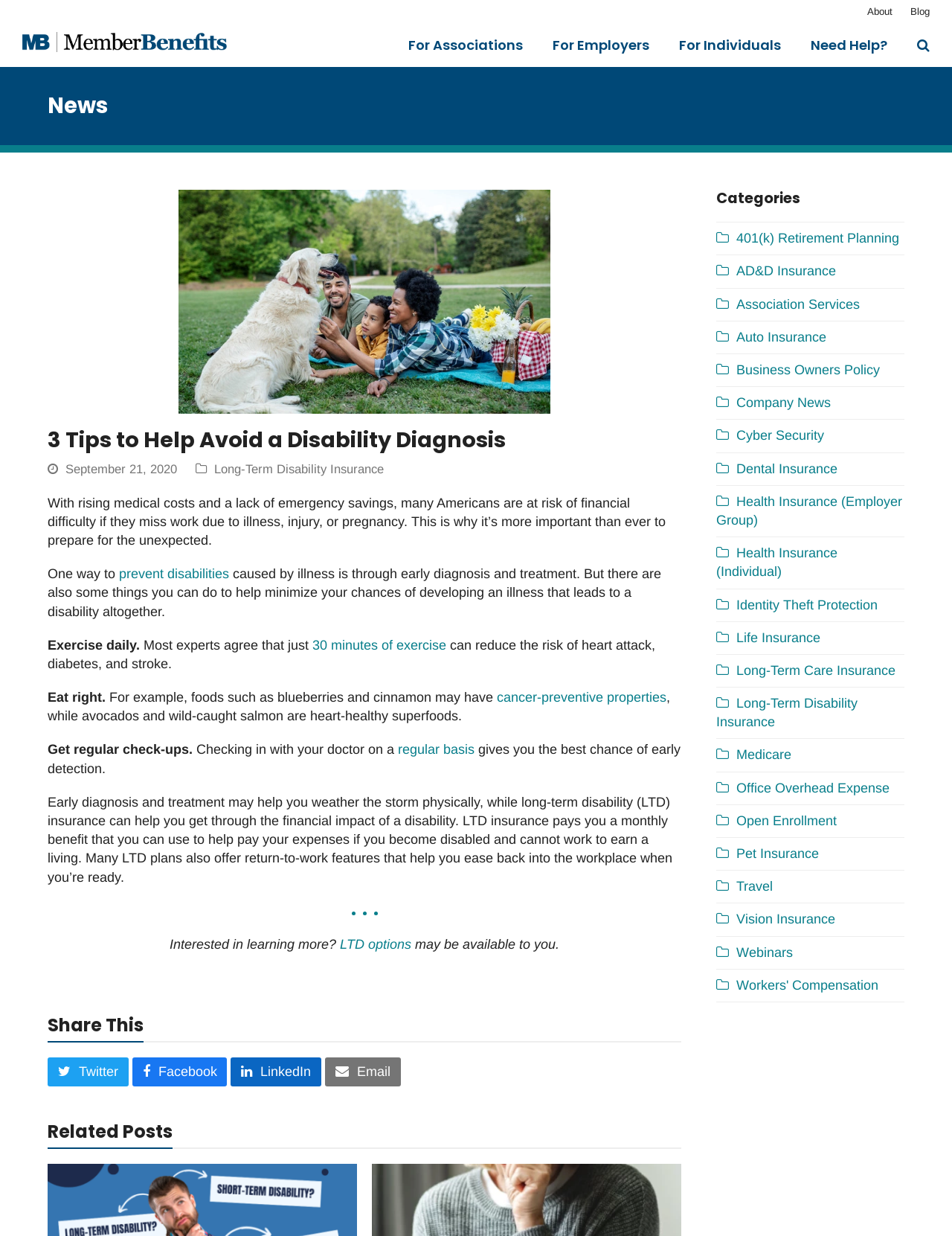Highlight the bounding box of the UI element that corresponds to this description: "Long-Term Care Insurance".

[0.752, 0.536, 0.94, 0.548]